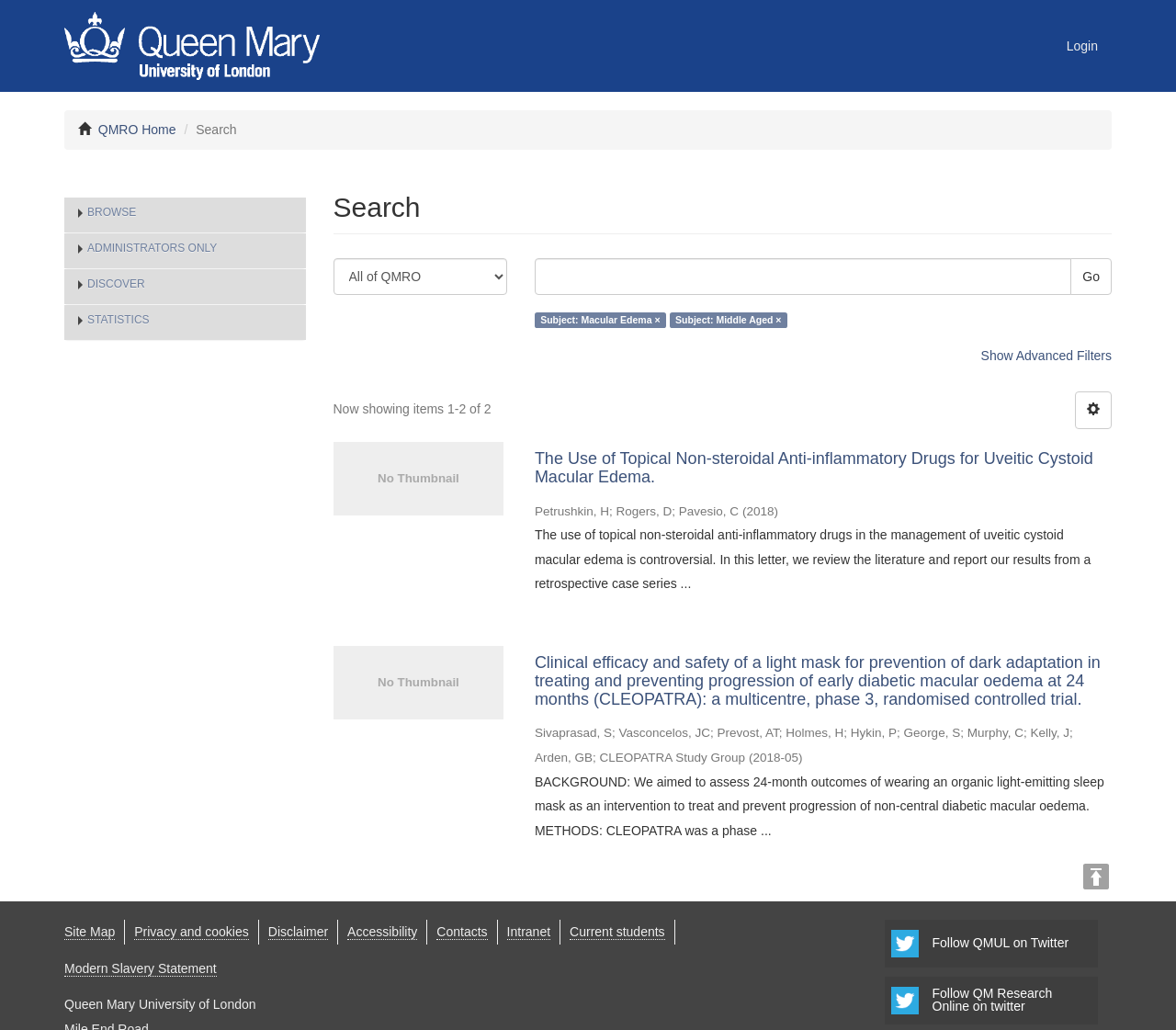Please give a succinct answer using a single word or phrase:
Is the 'Login' link located at the top of the page?

Yes